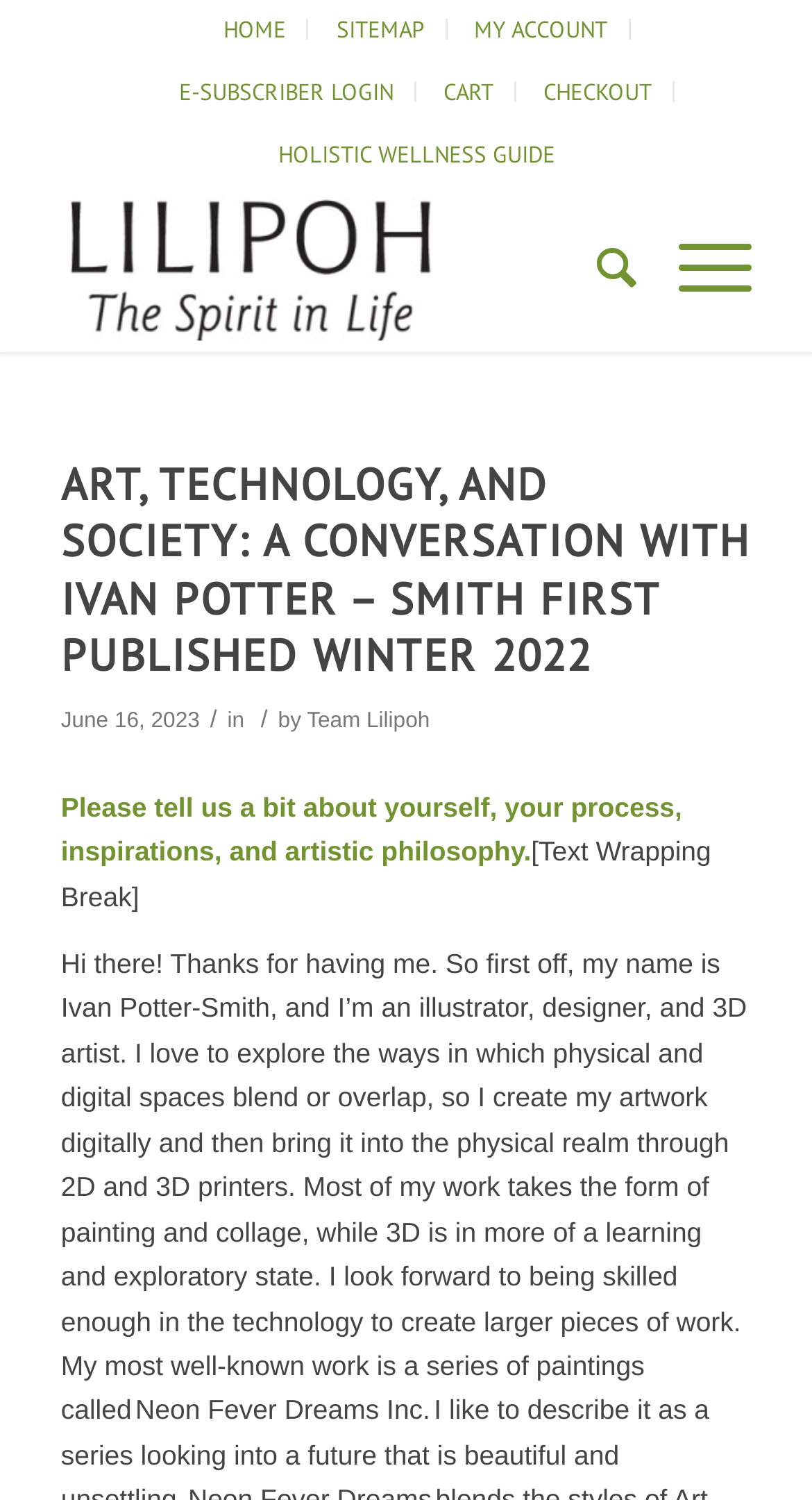What is the name of the publication? Examine the screenshot and reply using just one word or a brief phrase.

Lilipoh